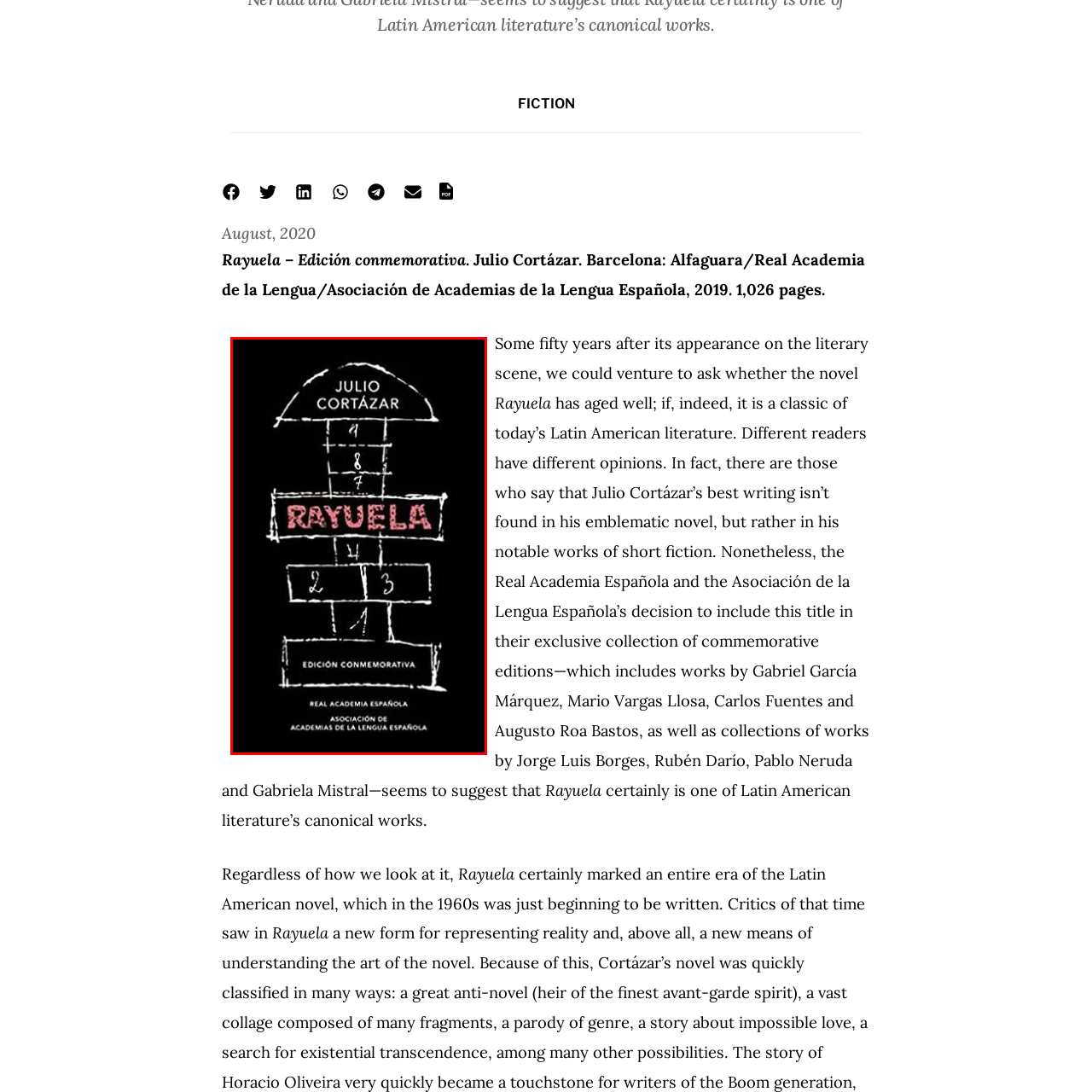Direct your attention to the section outlined in red and answer the following question with a single word or brief phrase: 
What is the title of the book?

Rayuela